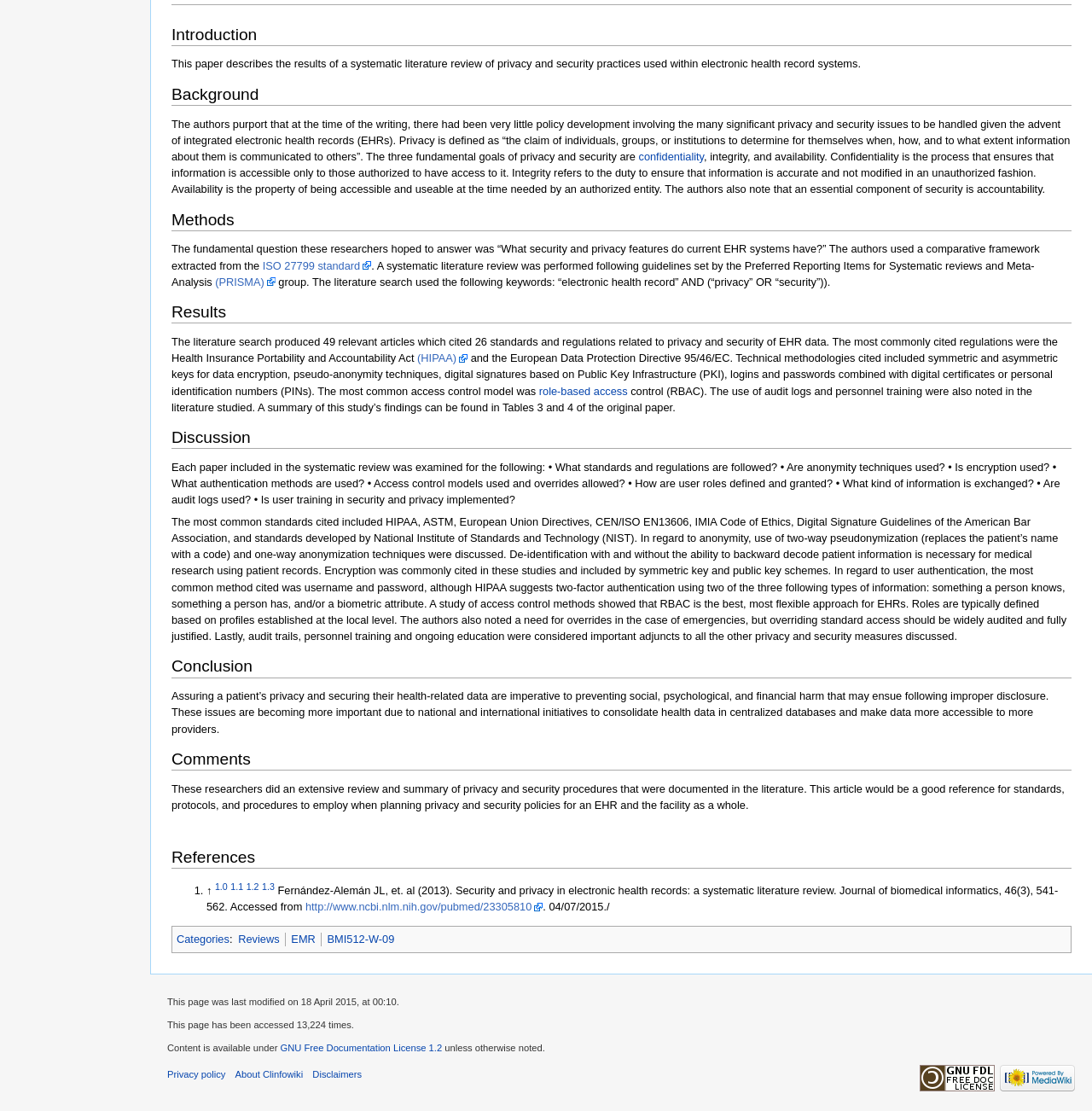What is the purpose of confidentiality in EHR systems?
Use the information from the image to give a detailed answer to the question.

According to the text, confidentiality is the process that ensures that information is accessible only to those authorized to have access to it, which is one of the fundamental goals of privacy and security in EHR systems.